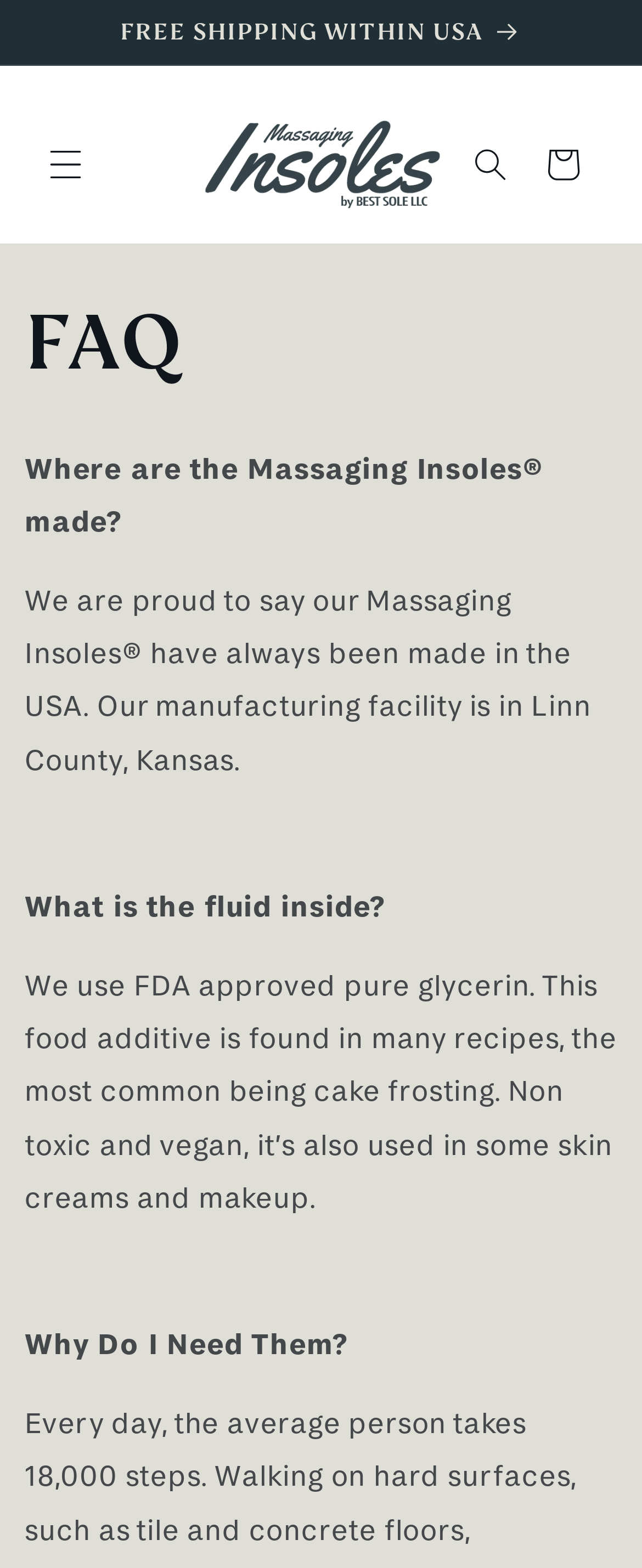Give a one-word or short phrase answer to the question: 
What is the location of the manufacturing facility?

Linn County, Kansas